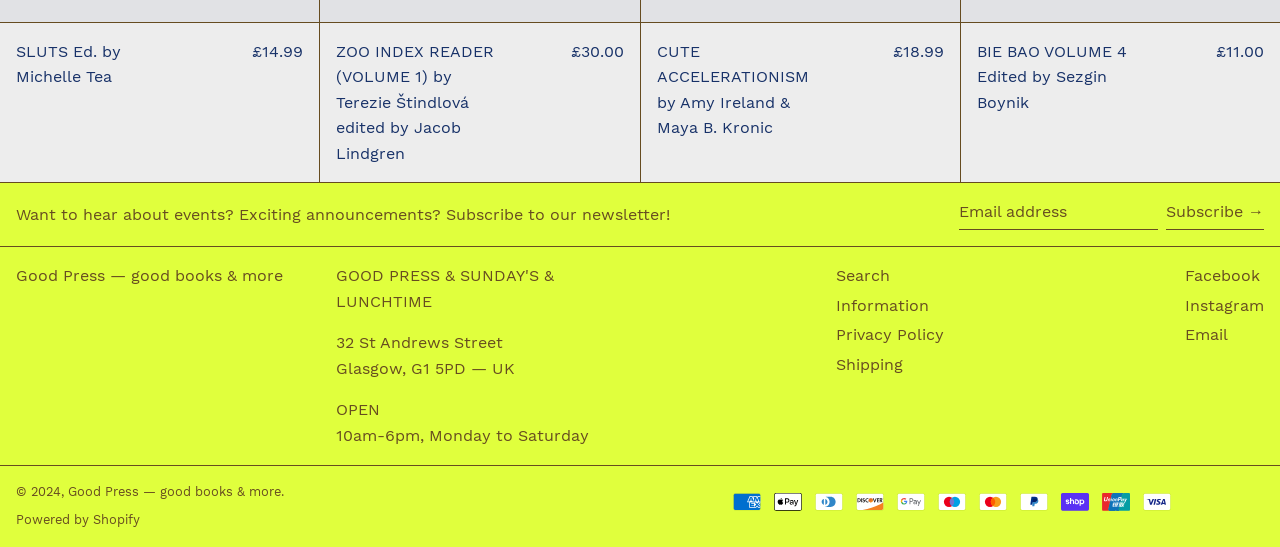Provide a short, one-word or phrase answer to the question below:
How many social media links are there?

3